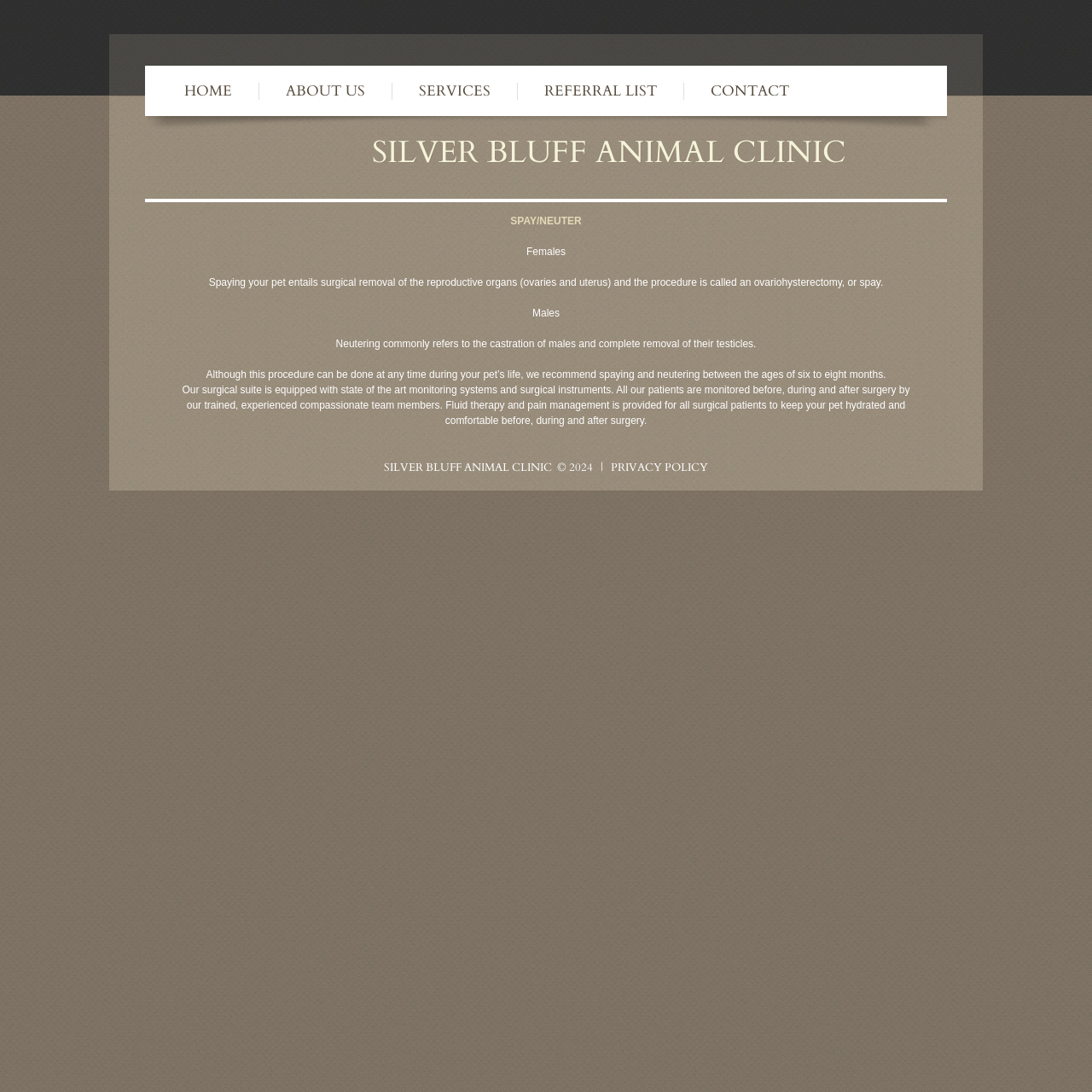Determine the bounding box coordinates of the clickable element to achieve the following action: 'contact the clinic'. Provide the coordinates as four float values between 0 and 1, formatted as [left, top, right, bottom].

[0.626, 0.06, 0.747, 0.106]